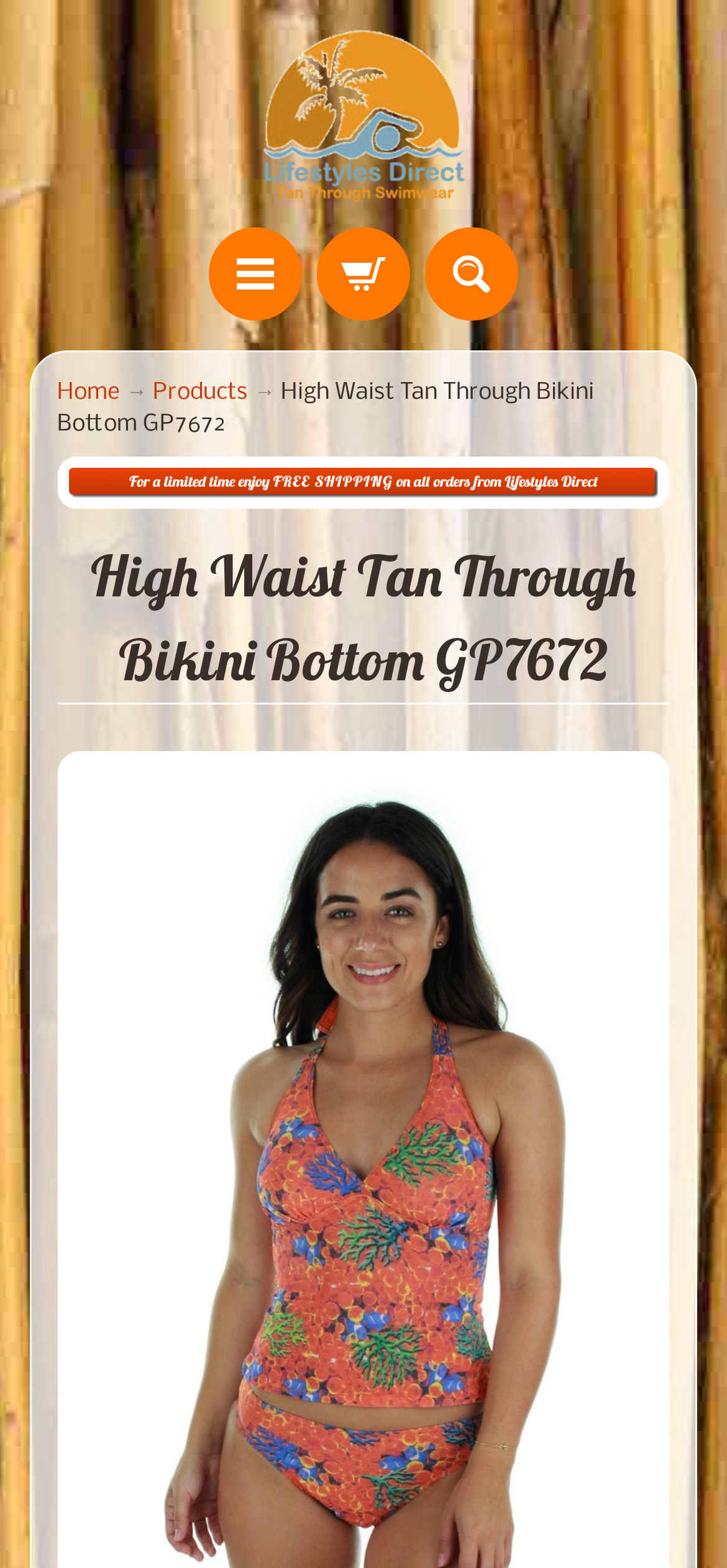Given the description Menu, predict the bounding box coordinates of the UI element. Ensure the coordinates are in the format (top-left x, top-left y, bottom-right x, bottom-right y) and all values are between 0 and 1.

[0.287, 0.144, 0.415, 0.204]